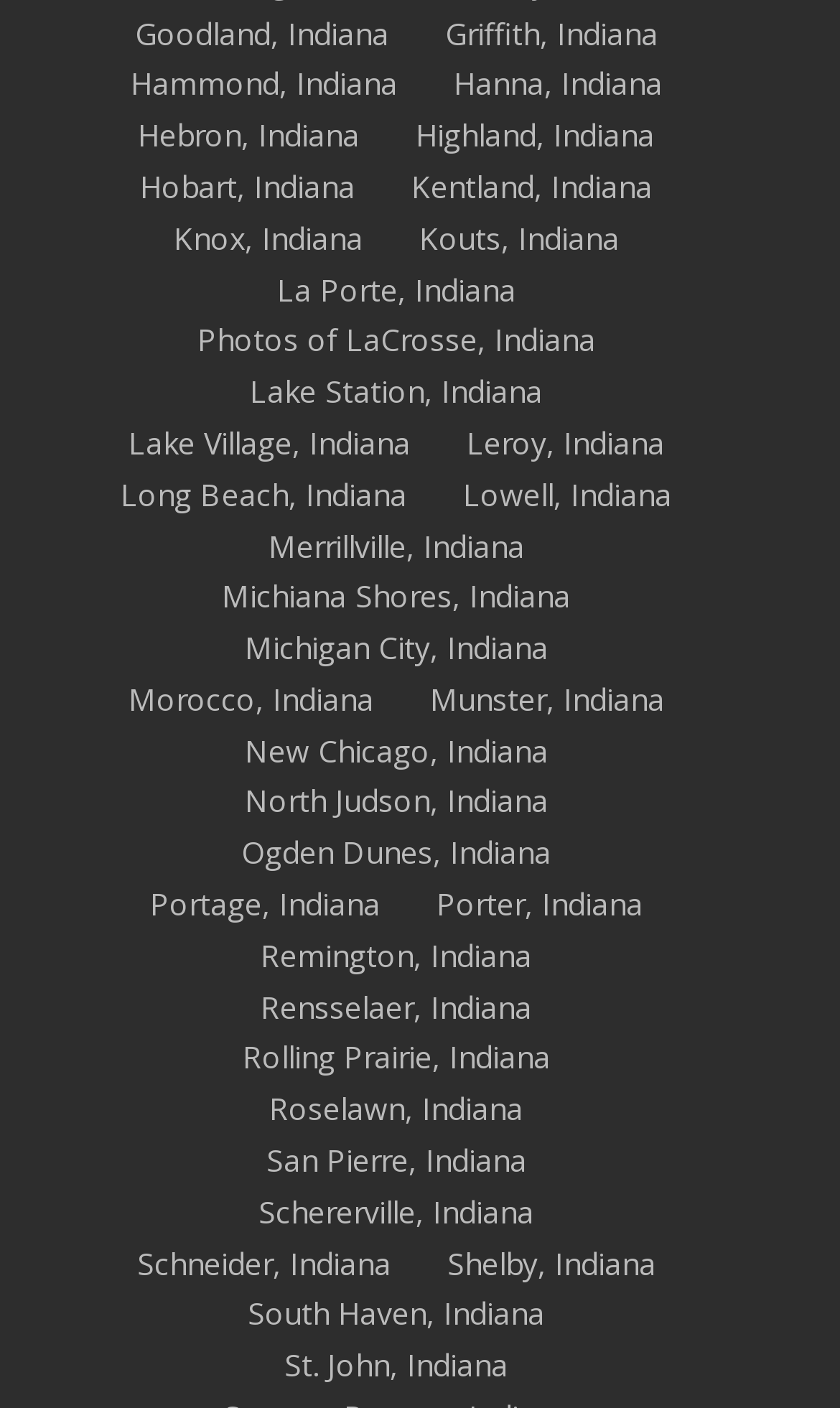Determine the bounding box coordinates in the format (top-left x, top-left y, bottom-right x, bottom-right y). Ensure all values are floating point numbers between 0 and 1. Identify the bounding box of the UI element described by: Griffith, Indiana

[0.529, 0.008, 0.783, 0.038]